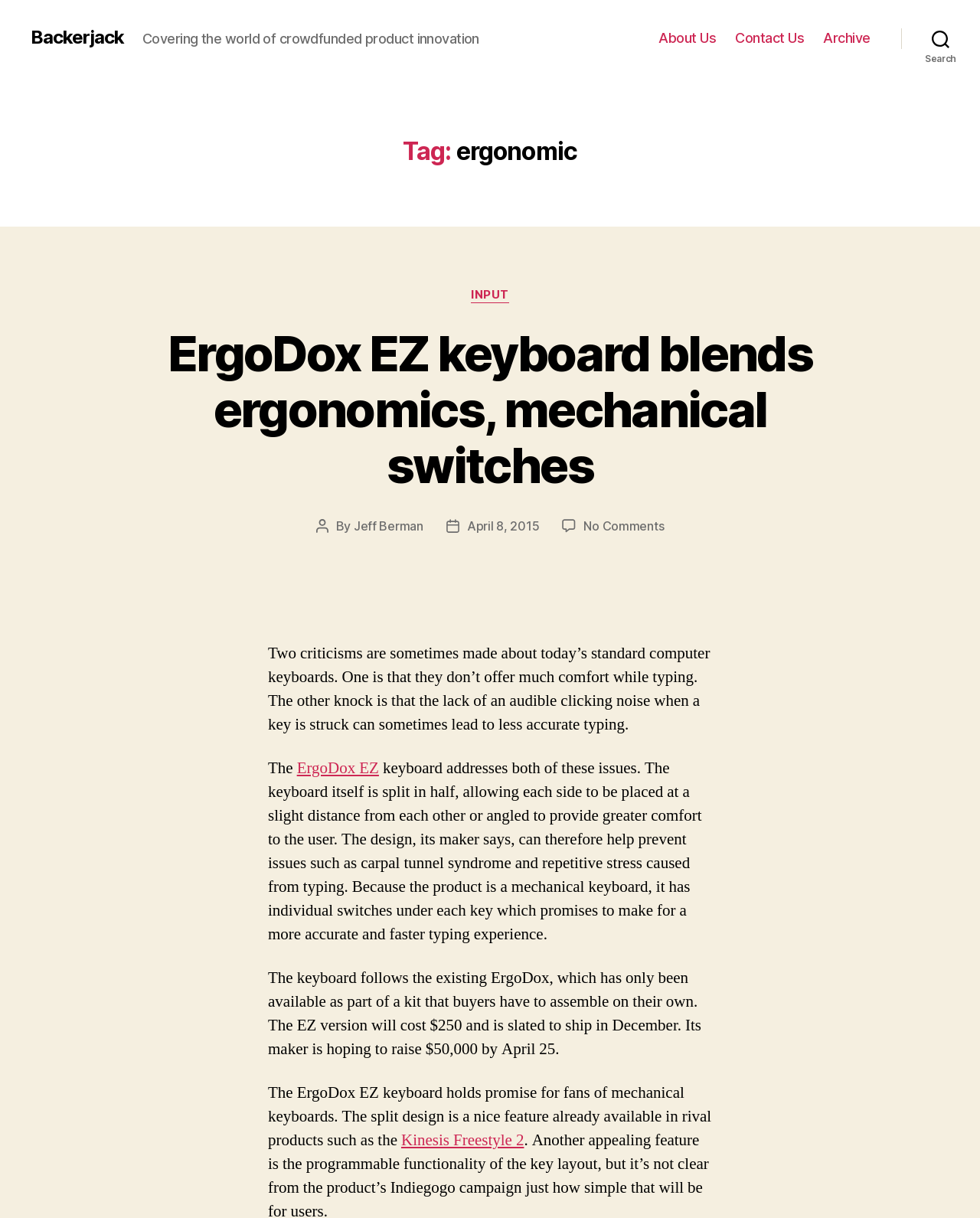Please identify the bounding box coordinates of the element's region that I should click in order to complete the following instruction: "Search for something". The bounding box coordinates consist of four float numbers between 0 and 1, i.e., [left, top, right, bottom].

None